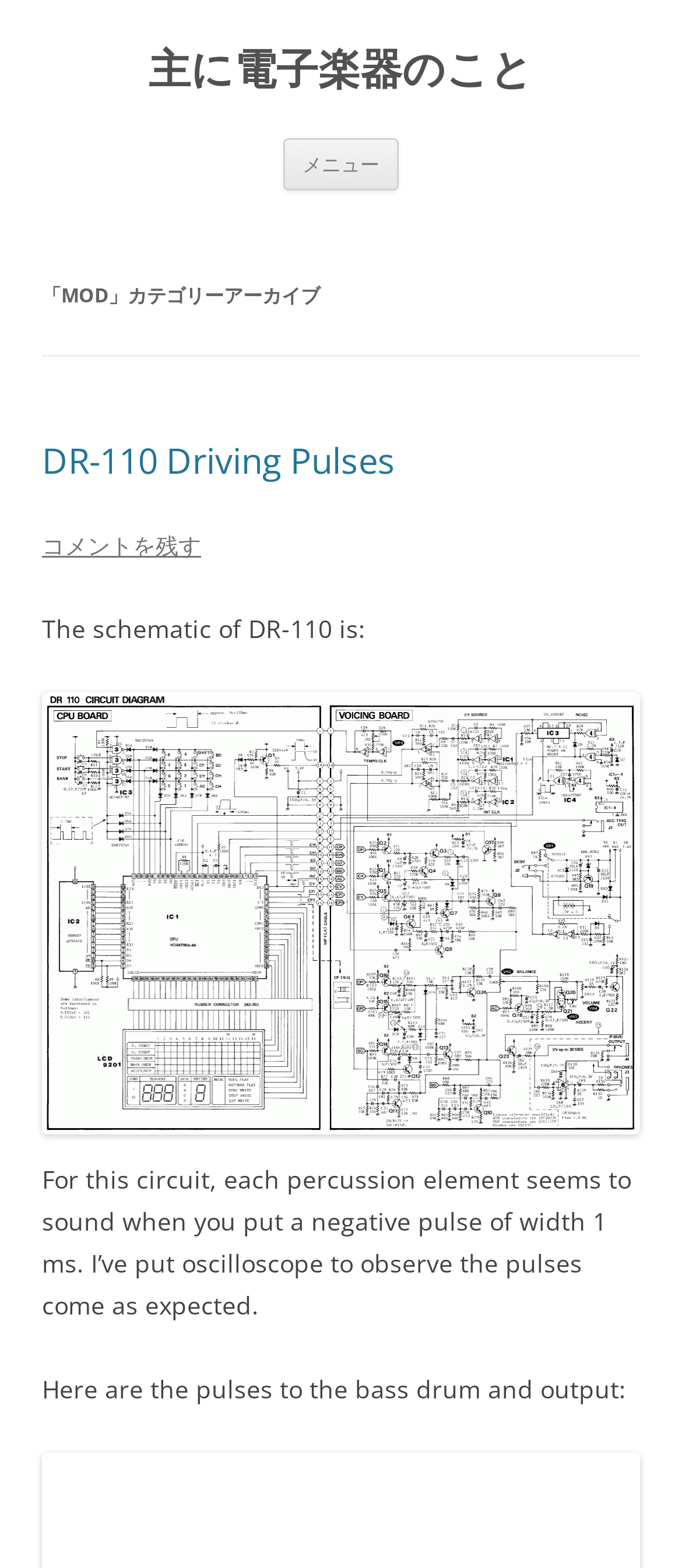Using the details in the image, give a detailed response to the question below:
What is the purpose of the oscilloscope?

According to the text, the oscilloscope is used to observe the pulses coming as expected, specifically the negative pulse of width 1 ms that makes each percussion element sound.